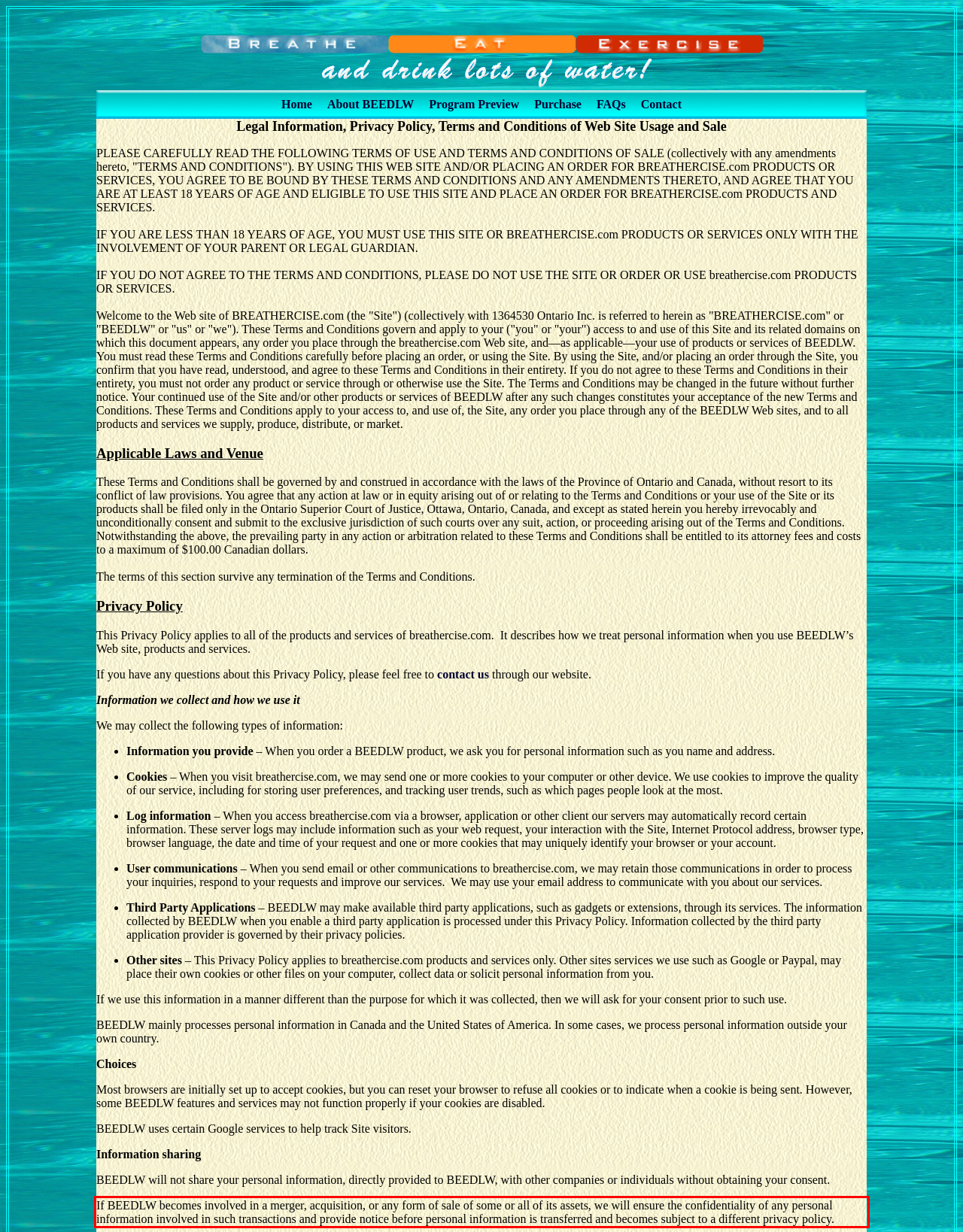Given the screenshot of a webpage, identify the red rectangle bounding box and recognize the text content inside it, generating the extracted text.

If BEEDLW becomes involved in a merger, acquisition, or any form of sale of some or all of its assets, we will ensure the confidentiality of any personal information involved in such transactions and provide notice before personal information is transferred and becomes subject to a different privacy policy.